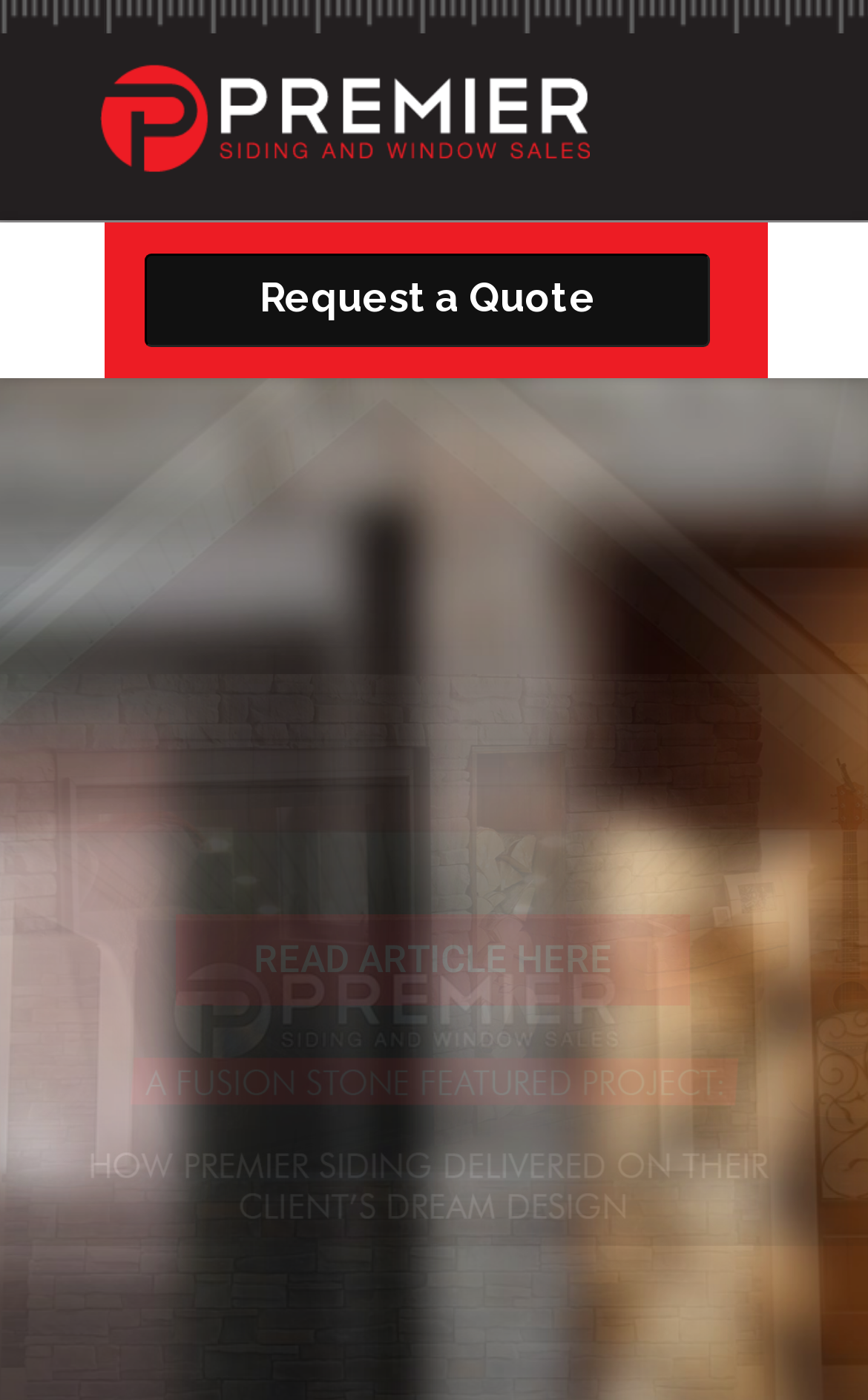Determine the bounding box for the described HTML element: "alt="Premier Siding and Window Sales"". Ensure the coordinates are four float numbers between 0 and 1 in the format [left, top, right, bottom].

[0.115, 0.024, 0.885, 0.146]